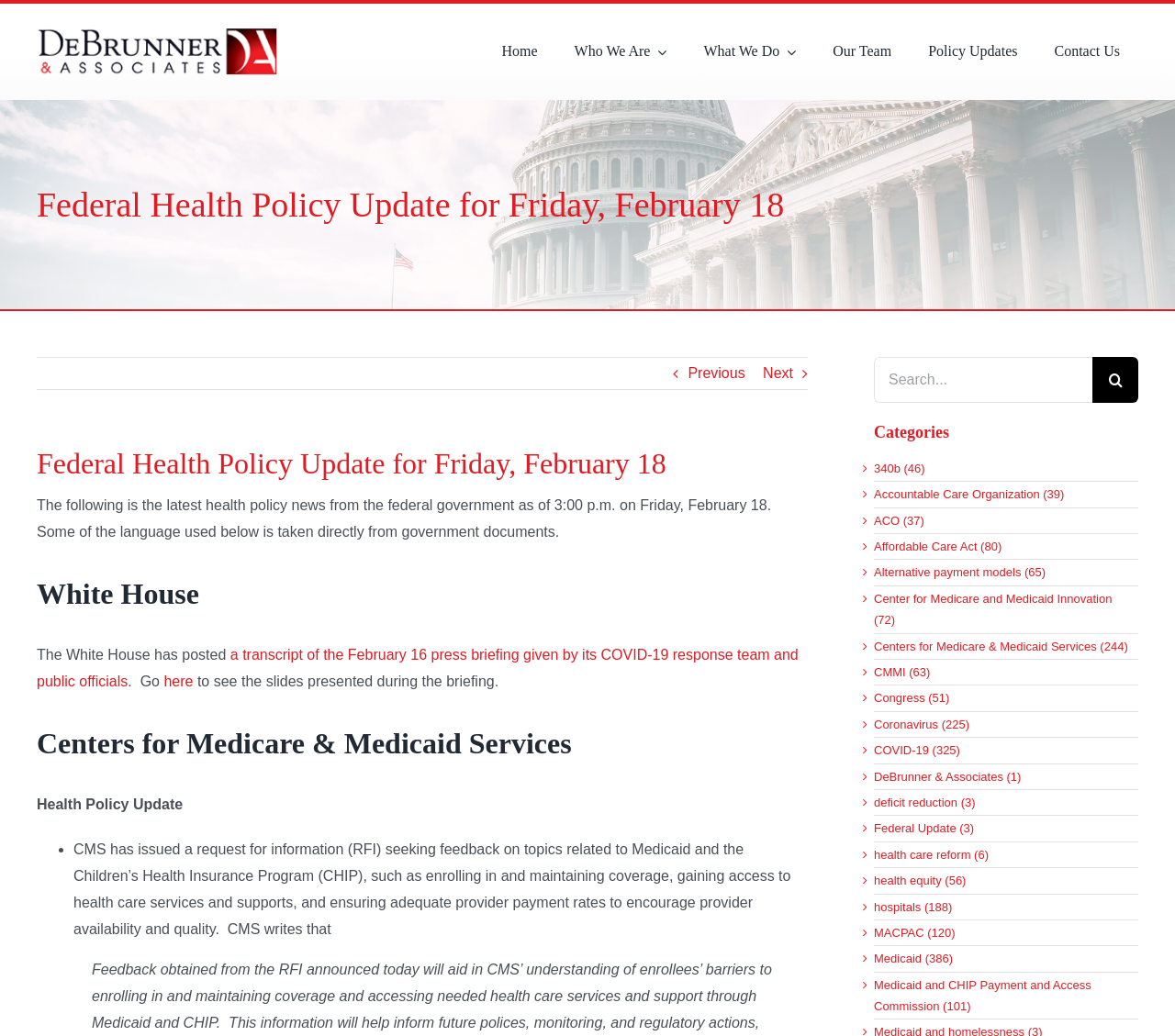Please identify the bounding box coordinates of the clickable area that will allow you to execute the instruction: "Read the 'White House' press briefing transcript".

[0.031, 0.625, 0.679, 0.665]